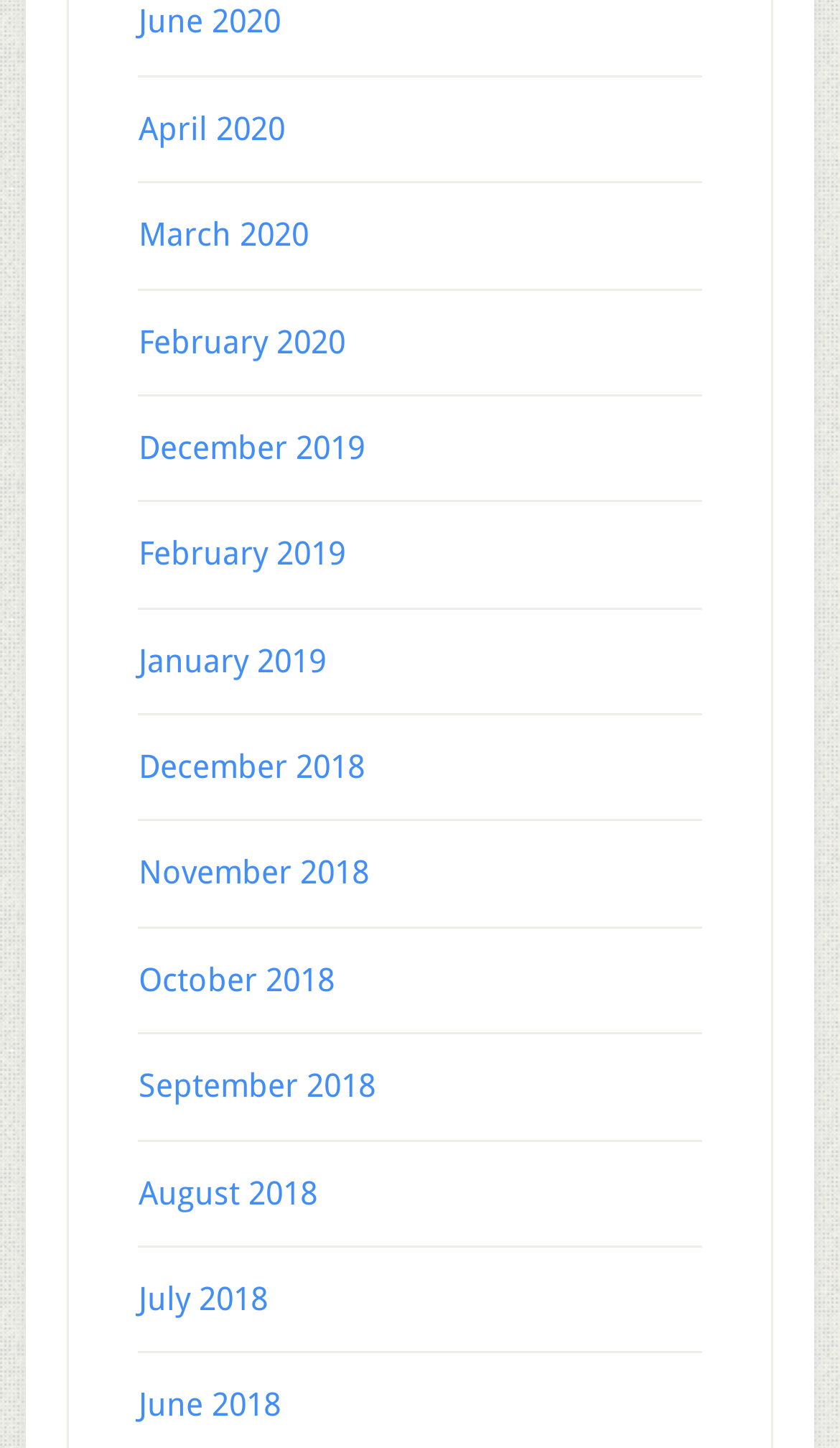Are there any links available for the month of May?
Please provide a detailed and thorough answer to the question.

I checked the links on the webpage and did not find any link representing the month of May, so the answer is no.